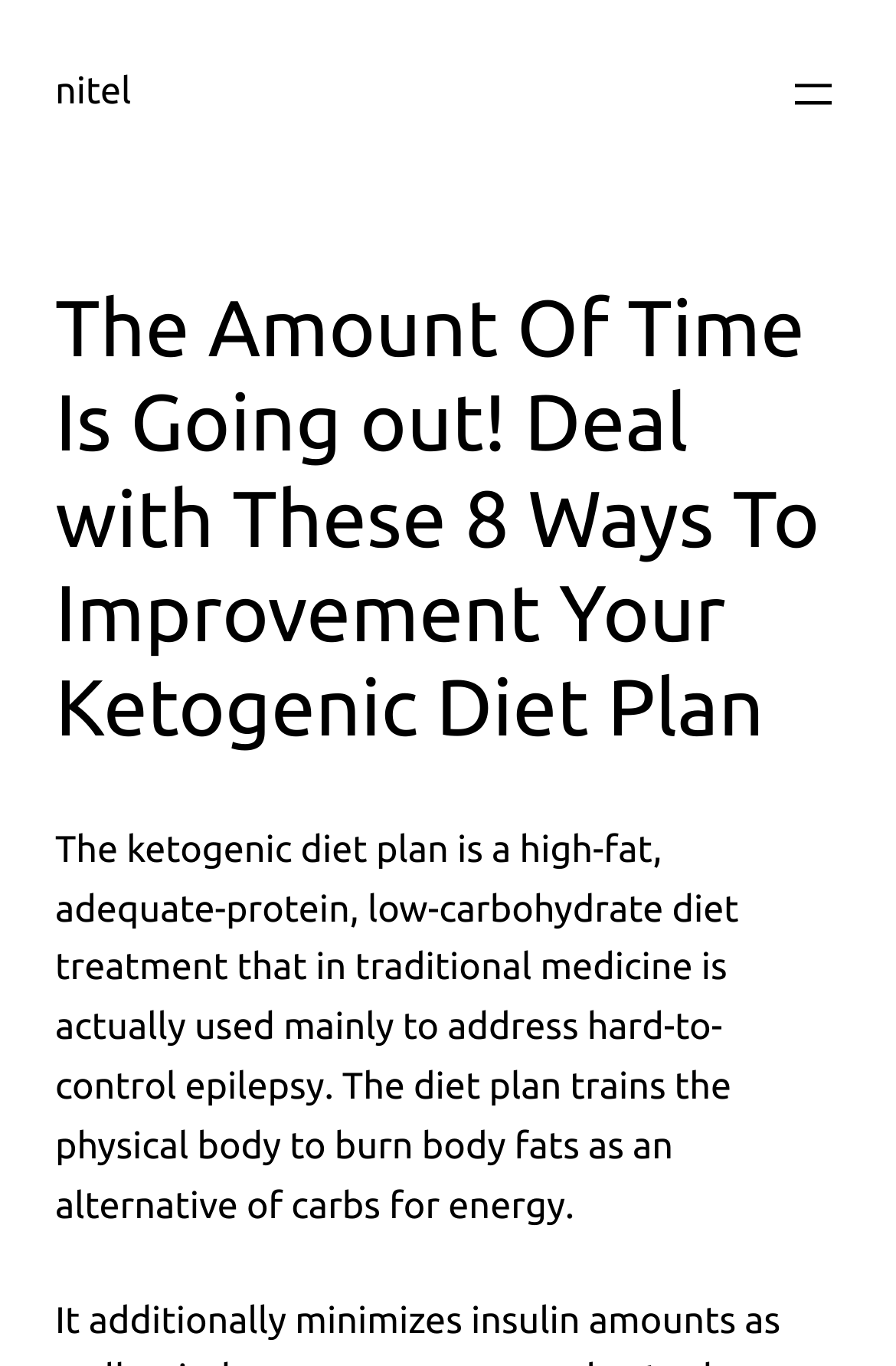Identify the bounding box of the UI component described as: "aria-label="Open menu"".

[0.877, 0.048, 0.938, 0.089]